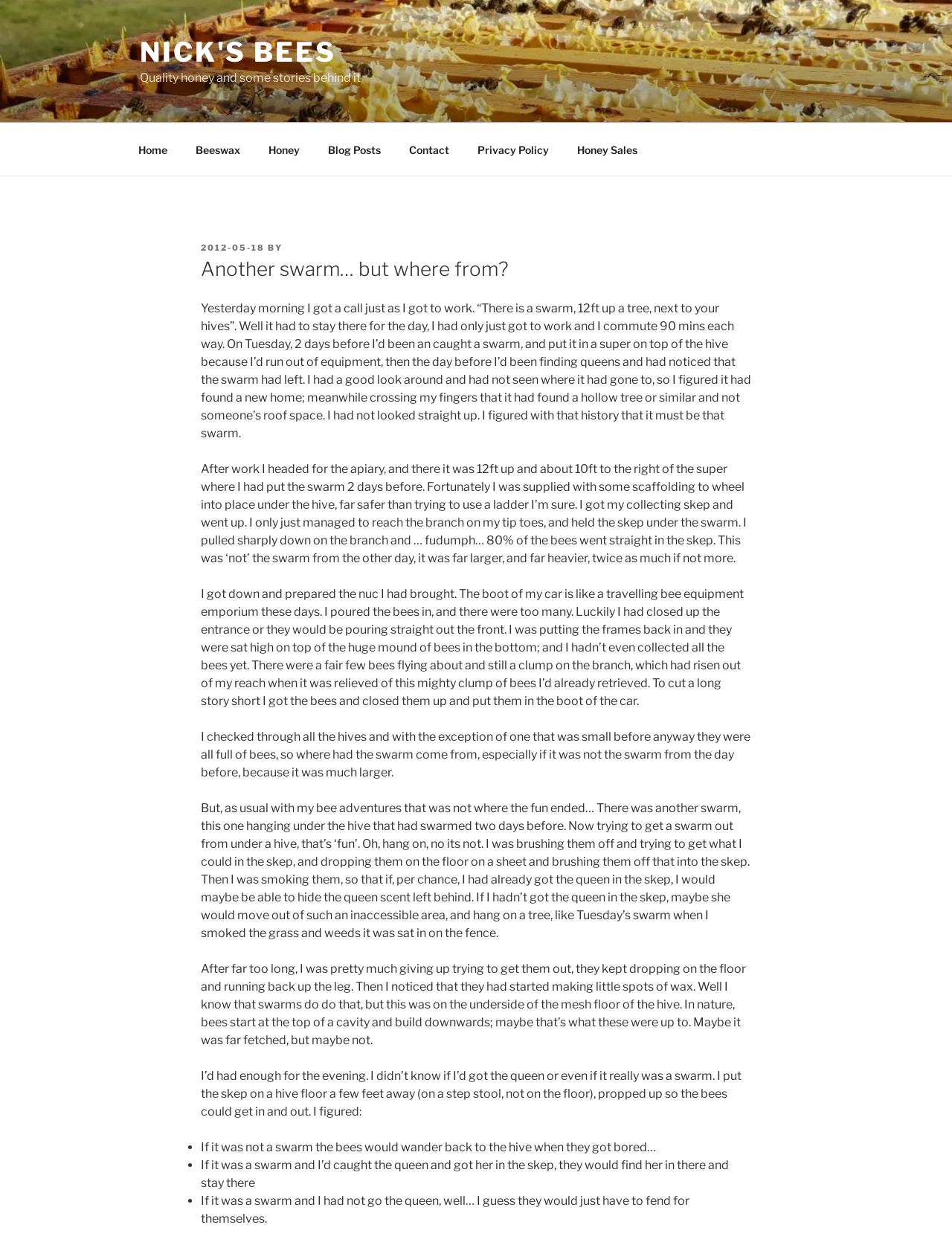Answer the question in one word or a short phrase:
What is the author's concern about the swarm under the hive?

Getting the queen